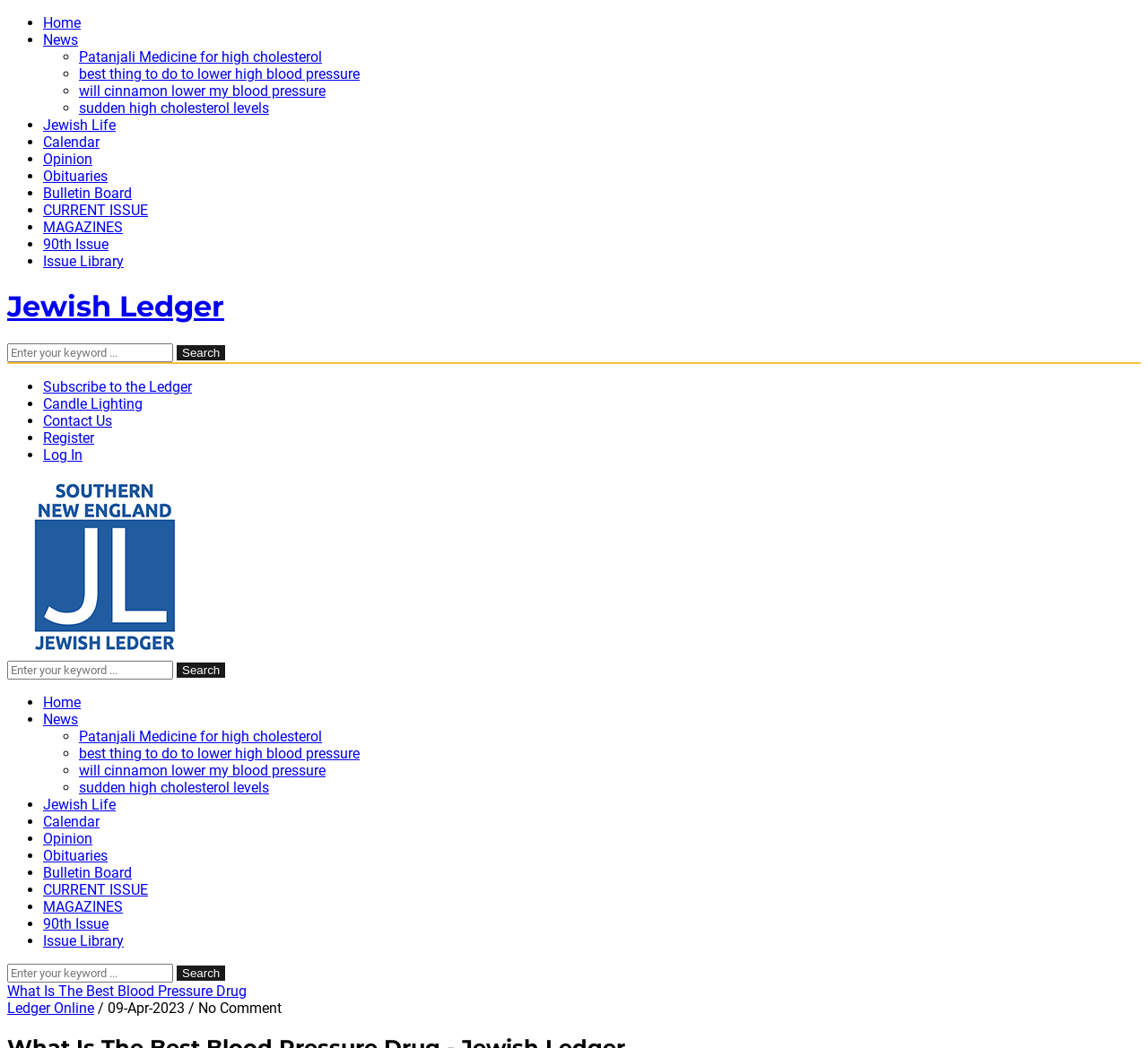Please locate the bounding box coordinates of the element's region that needs to be clicked to follow the instruction: "Log in to the website". The bounding box coordinates should be provided as four float numbers between 0 and 1, i.e., [left, top, right, bottom].

[0.038, 0.426, 0.072, 0.442]